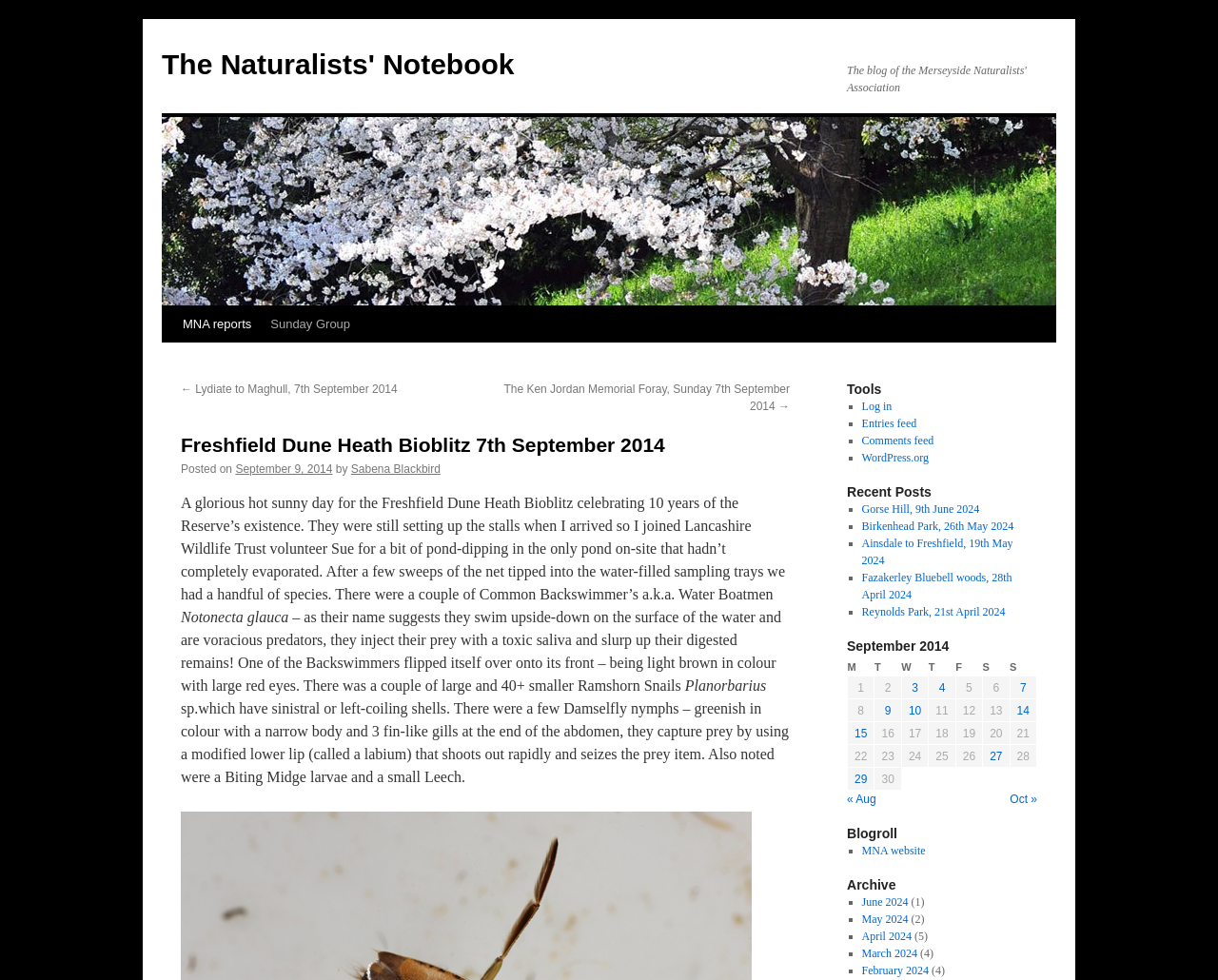Please find the bounding box coordinates (top-left x, top-left y, bottom-right x, bottom-right y) in the screenshot for the UI element described as follows: WordPress.org

[0.707, 0.46, 0.763, 0.474]